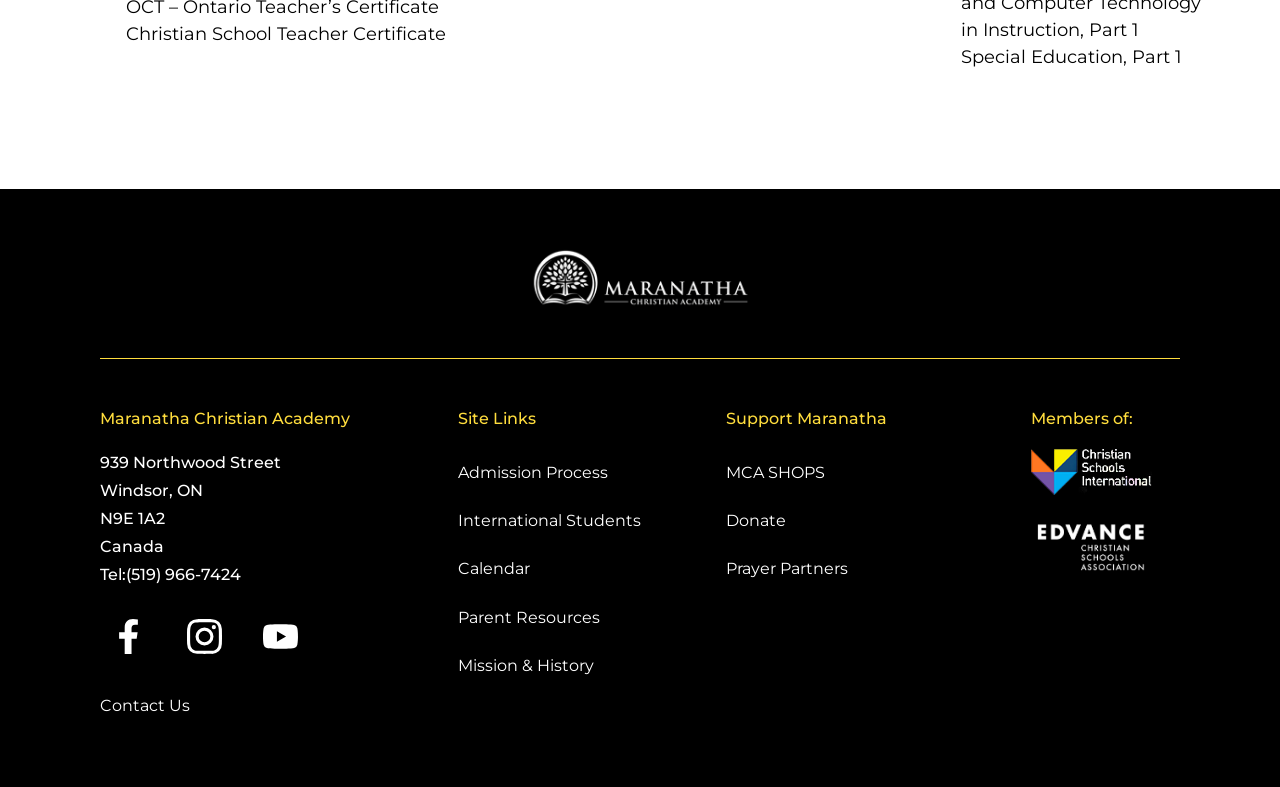Identify the bounding box coordinates of the section to be clicked to complete the task described by the following instruction: "Click the 'Contact Us' link". The coordinates should be four float numbers between 0 and 1, formatted as [left, top, right, bottom].

[0.078, 0.883, 0.358, 0.911]